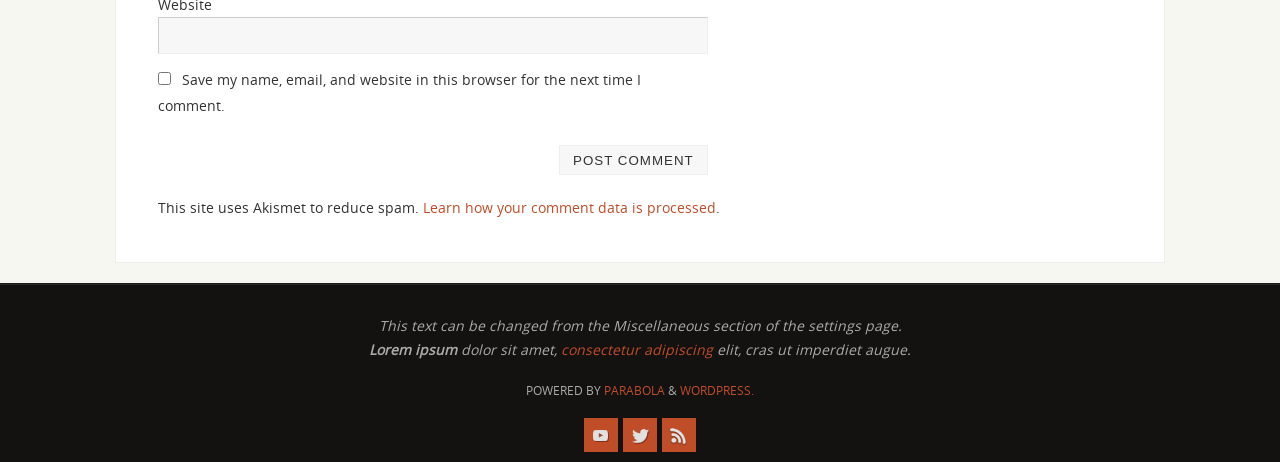Pinpoint the bounding box coordinates of the element you need to click to execute the following instruction: "Visit Parabola". The bounding box should be represented by four float numbers between 0 and 1, in the format [left, top, right, bottom].

[0.472, 0.826, 0.52, 0.863]